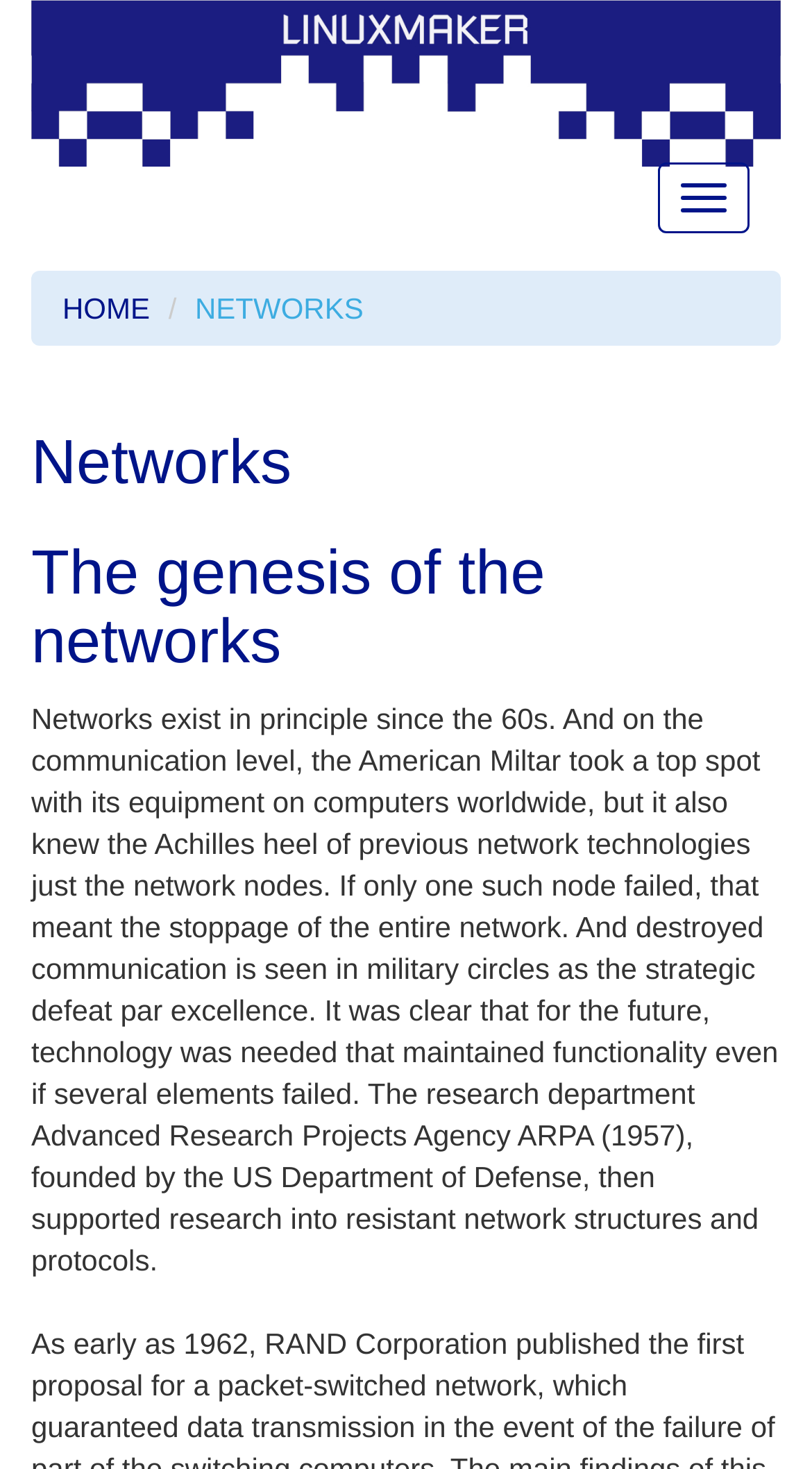Create a detailed summary of the webpage's content and design.

The webpage is titled "NETWORKS" and appears to be a informational page about the history and development of networks. At the top left of the page, there is a link to "LINUXMAKER, OpenSource, Tutorials" accompanied by an image. Below this, there is a button to "Toggle navigation" positioned at the top right corner of the page.

The main content of the page is divided into sections, with a heading "Networks" at the top, followed by a subheading "The genesis of the networks". Below this, there is a block of text that describes the early history of networks, specifically the development of resistant network structures and protocols by the US Department of Defense's Advanced Research Projects Agency (ARPA) in the 1950s and 1960s. This text takes up most of the page's content area.

There is also a link to "HOME" positioned at the top center of the page, and a static text element that repeats the title "NETWORKS" below it. Overall, the page appears to be a simple, text-heavy page with a focus on providing information about the history of networks.